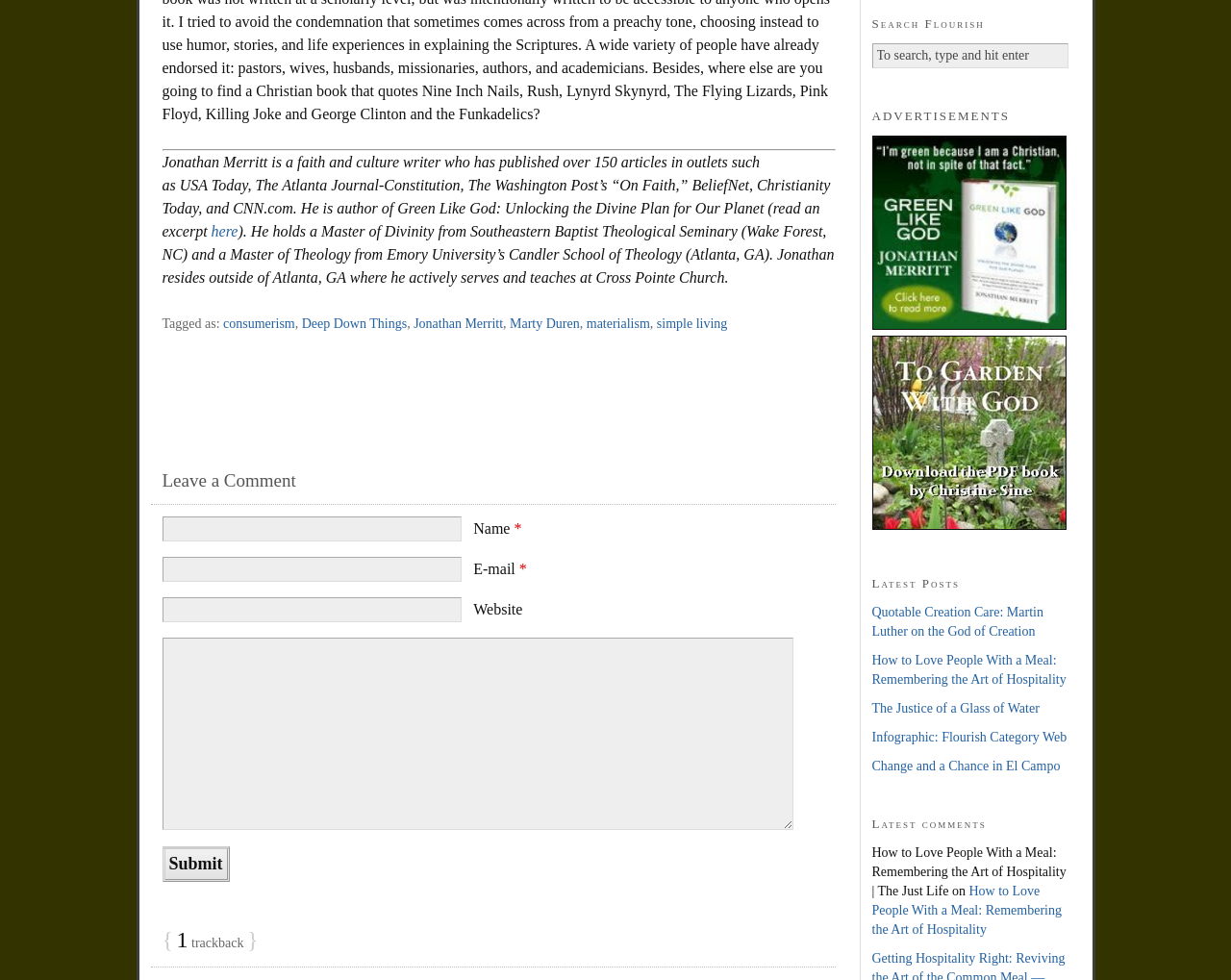What is the name of the book written by Jonathan Merritt?
Kindly give a detailed and elaborate answer to the question.

From the StaticText element with the text 'Green Like God: Unlocking the Divine Plan for Our Planet (read an excerpt', we can determine that the name of the book written by Jonathan Merritt is 'Green Like God'.